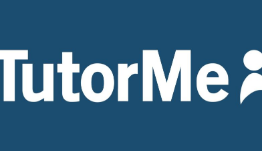Give a one-word or one-phrase response to the question:
What does the abstract icon represent?

A person